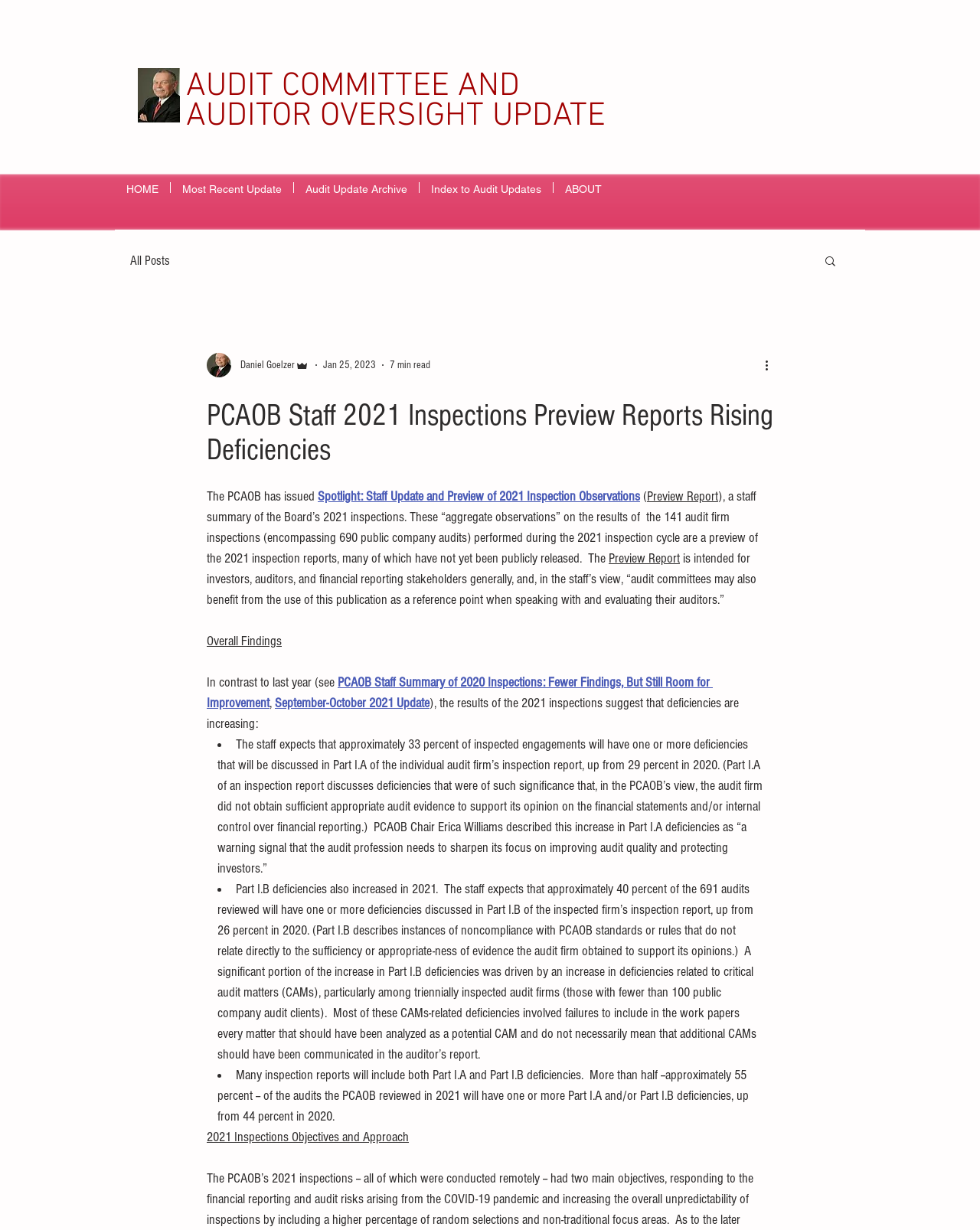Give a one-word or phrase response to the following question: What is the purpose of the 'Spotlight: Staff Update and Preview of 2021 Inspection Observations' report?

A staff summary of the Board’s 2021 inspections